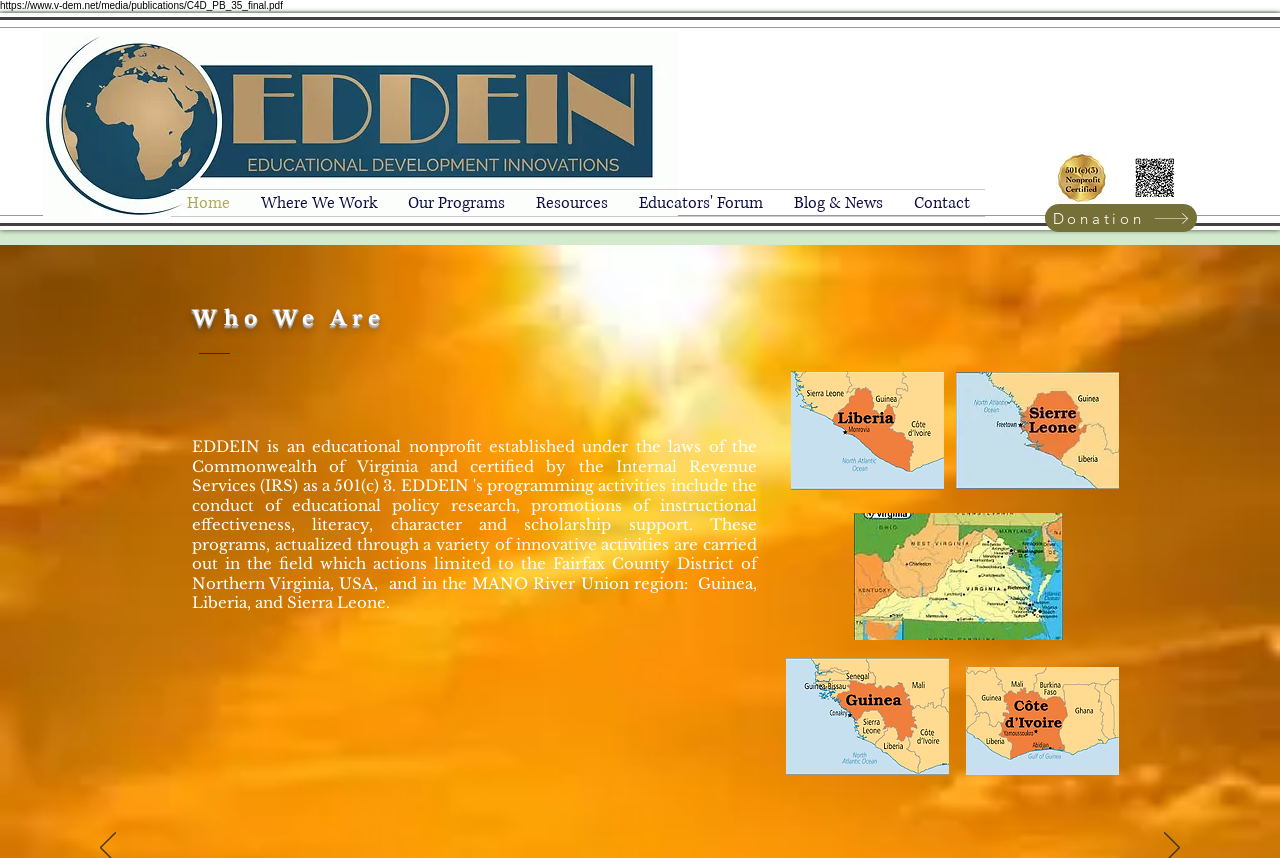Generate a comprehensive description of the contents of the webpage.

The webpage is about Eddeincom's mission, vision, and values. At the top-left corner, there is a link to a PDF file. Below it, there is a large image of Eddeincom's logo, taking up about half of the screen width. To the right of the logo, there is a navigation menu with seven links: Home, Where We Work, Our Programs, Resources, Educators' Forum, Blog & News, and Contact.

On the top-right corner, there is a small image of a QR code and a link to make a donation. Below the navigation menu, there is a heading "WHO WE ARE" in a large font. Underneath, there is a long paragraph of text describing the company, its team, and its services. This text is divided into two sections, with a subheading "Who We Are" in the middle. The first section is a general description of the company, while the second section mentions "MANO" and the River Union region, including Guinea, Liberia, and Sierra Leone.